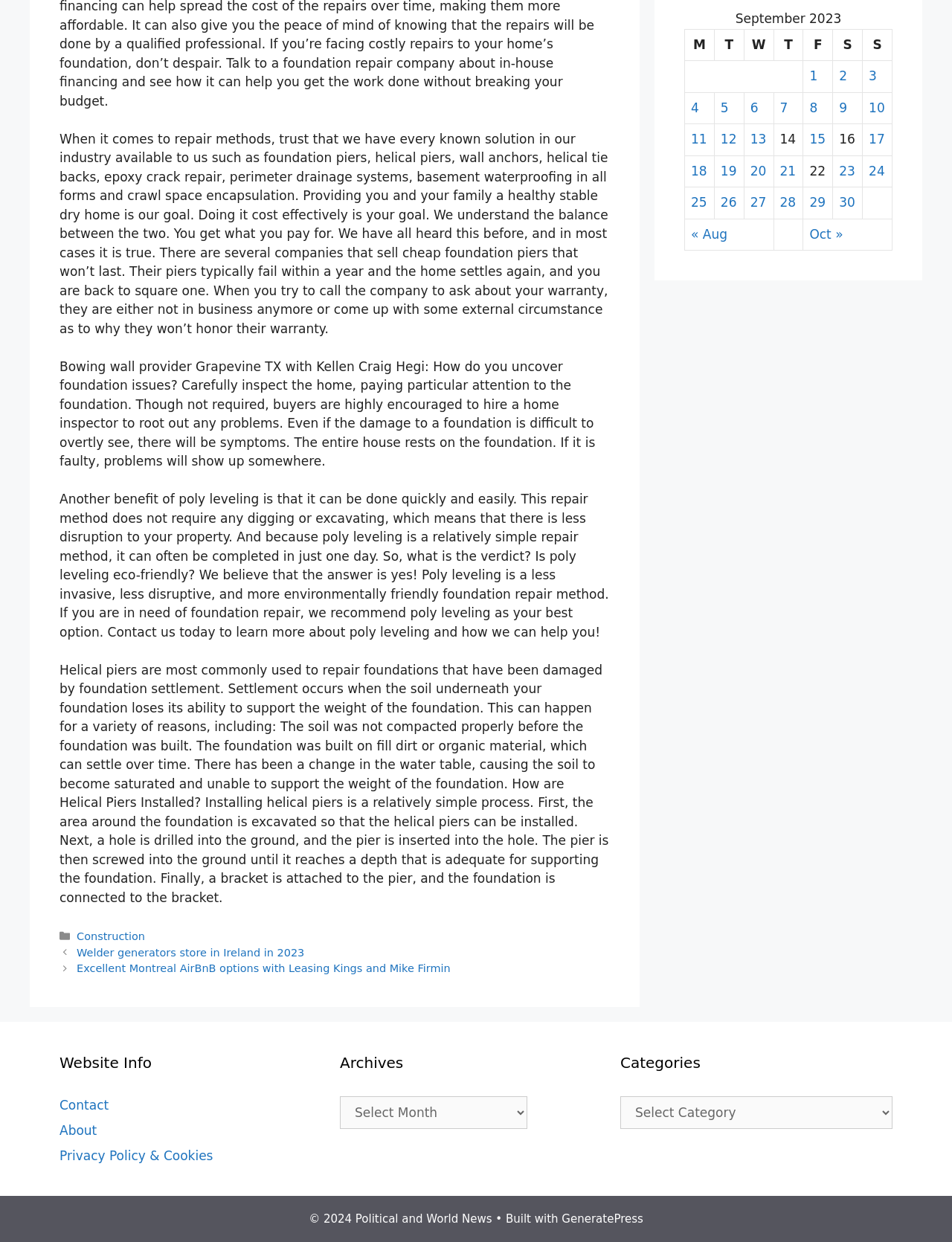Find the bounding box coordinates for the area that should be clicked to accomplish the instruction: "Go to the previous page".

[0.081, 0.762, 0.32, 0.772]